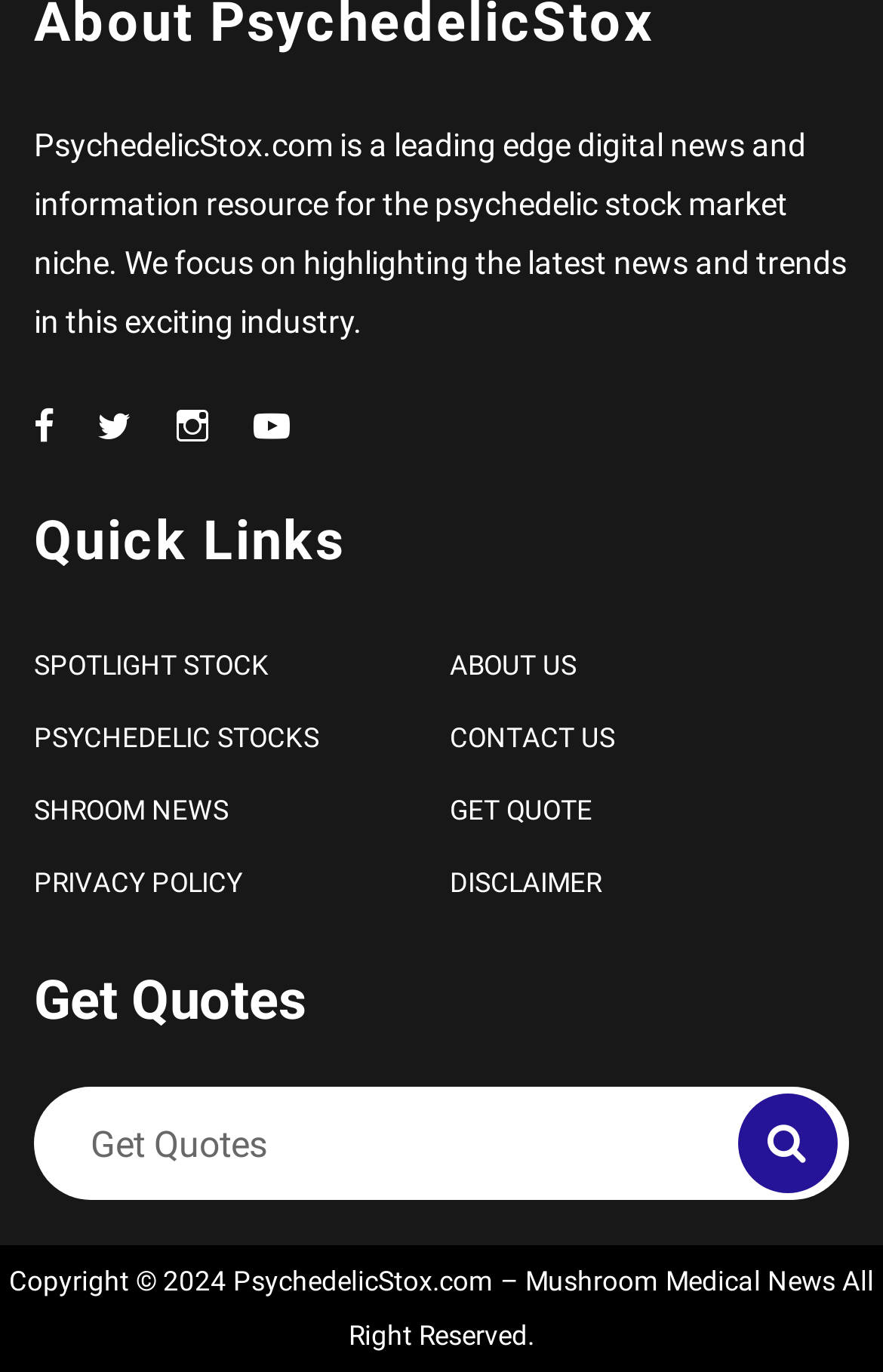Please give a concise answer to this question using a single word or phrase: 
What is the purpose of the 'Get Quotes' section?

To get quotes